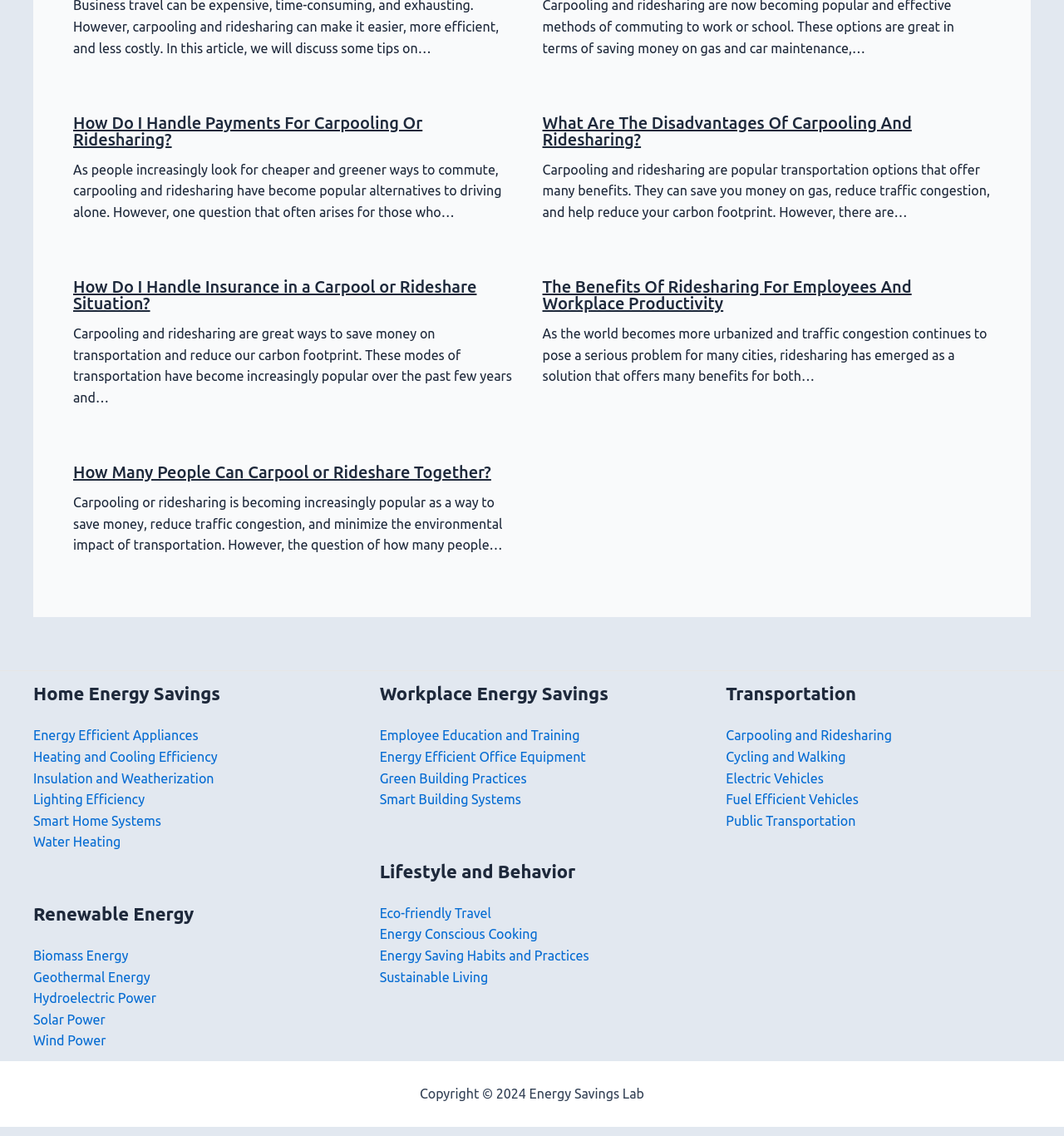Specify the bounding box coordinates of the area to click in order to execute this command: 'Click on 'Carpooling and Ridesharing''. The coordinates should consist of four float numbers ranging from 0 to 1, and should be formatted as [left, top, right, bottom].

[0.682, 0.649, 0.838, 0.662]